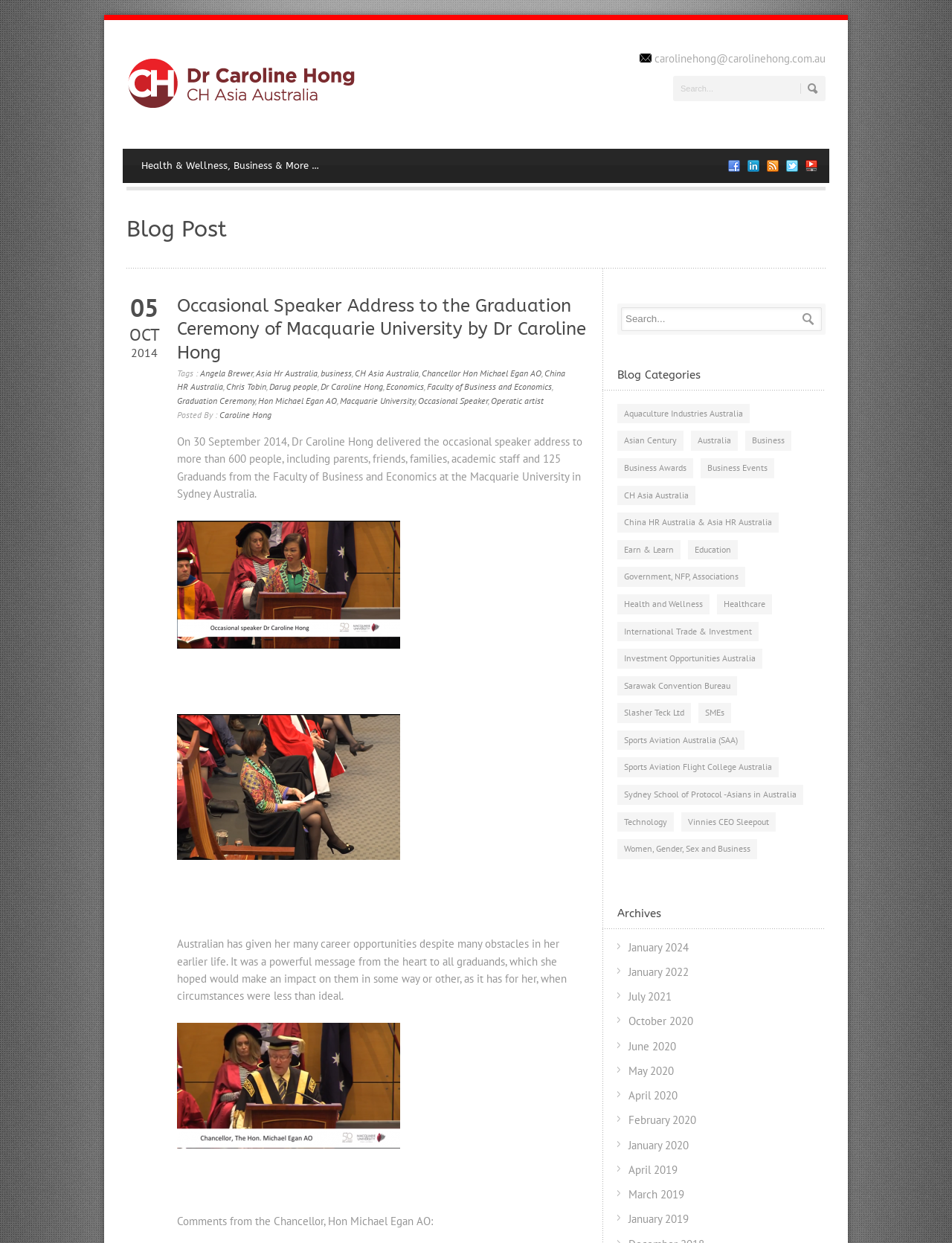Please answer the following question using a single word or phrase: 
What is the name of the university where the graduation ceremony took place?

Macquarie University